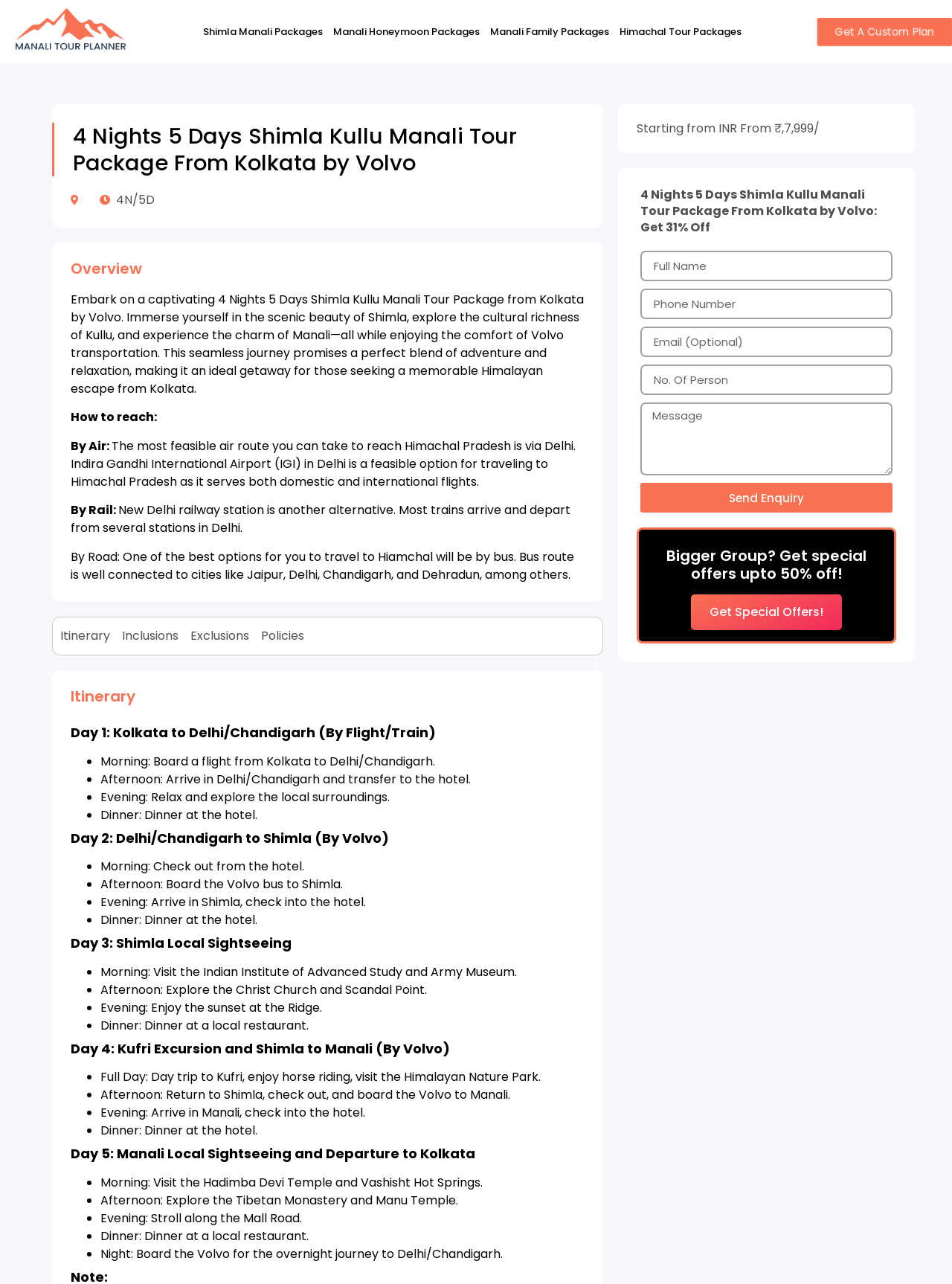Identify the bounding box coordinates of the region that should be clicked to execute the following instruction: "Click the 'Get Special Offers!' link".

[0.726, 0.463, 0.884, 0.491]